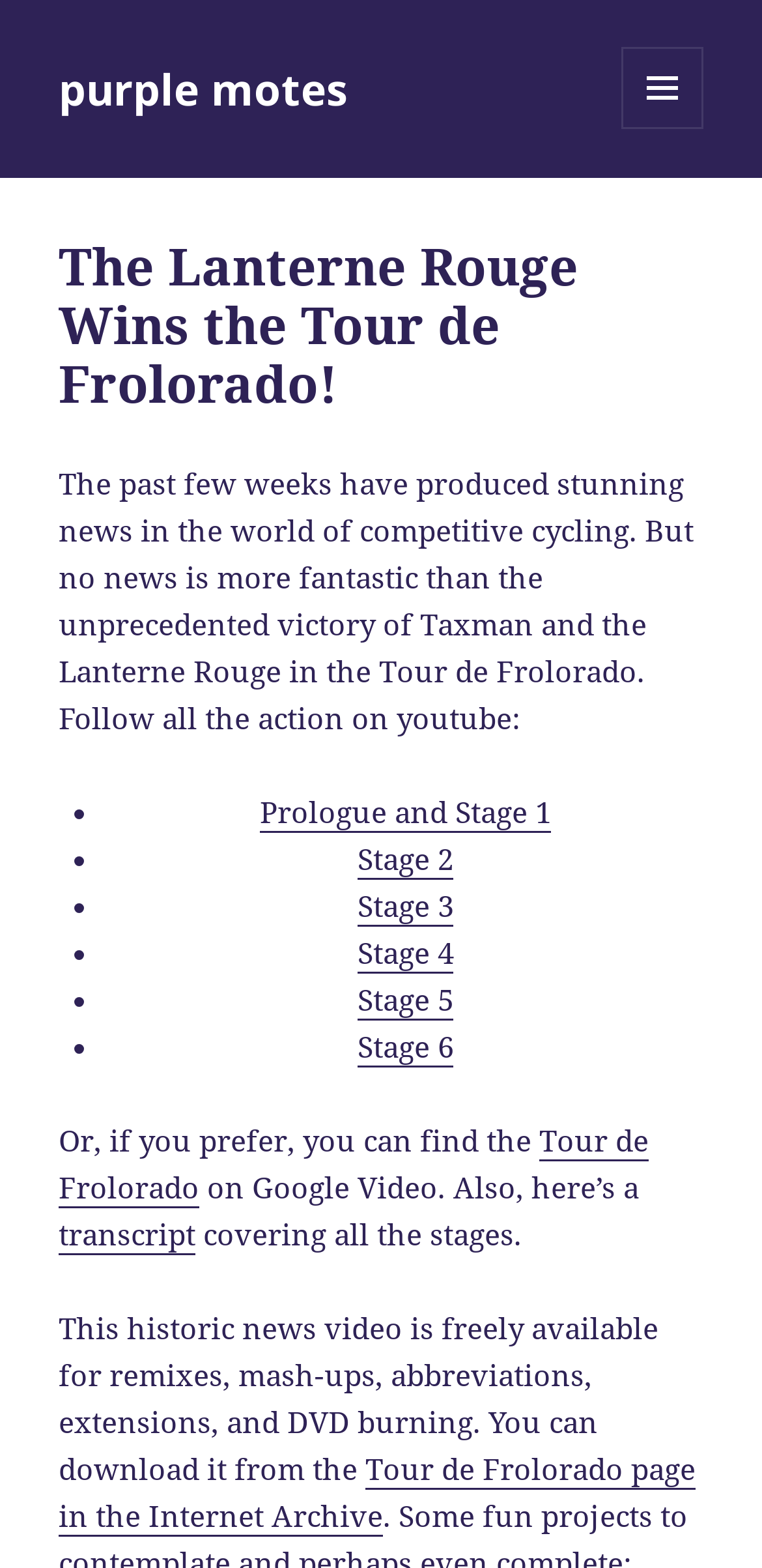Using the information shown in the image, answer the question with as much detail as possible: What is the format of the transcript available for the Tour de Frolorado?

The answer can be found by analyzing the link 'transcript' which does not specify a particular format, such as PDF or DOCX. Therefore, it can be inferred that the format of the transcript is not specified.